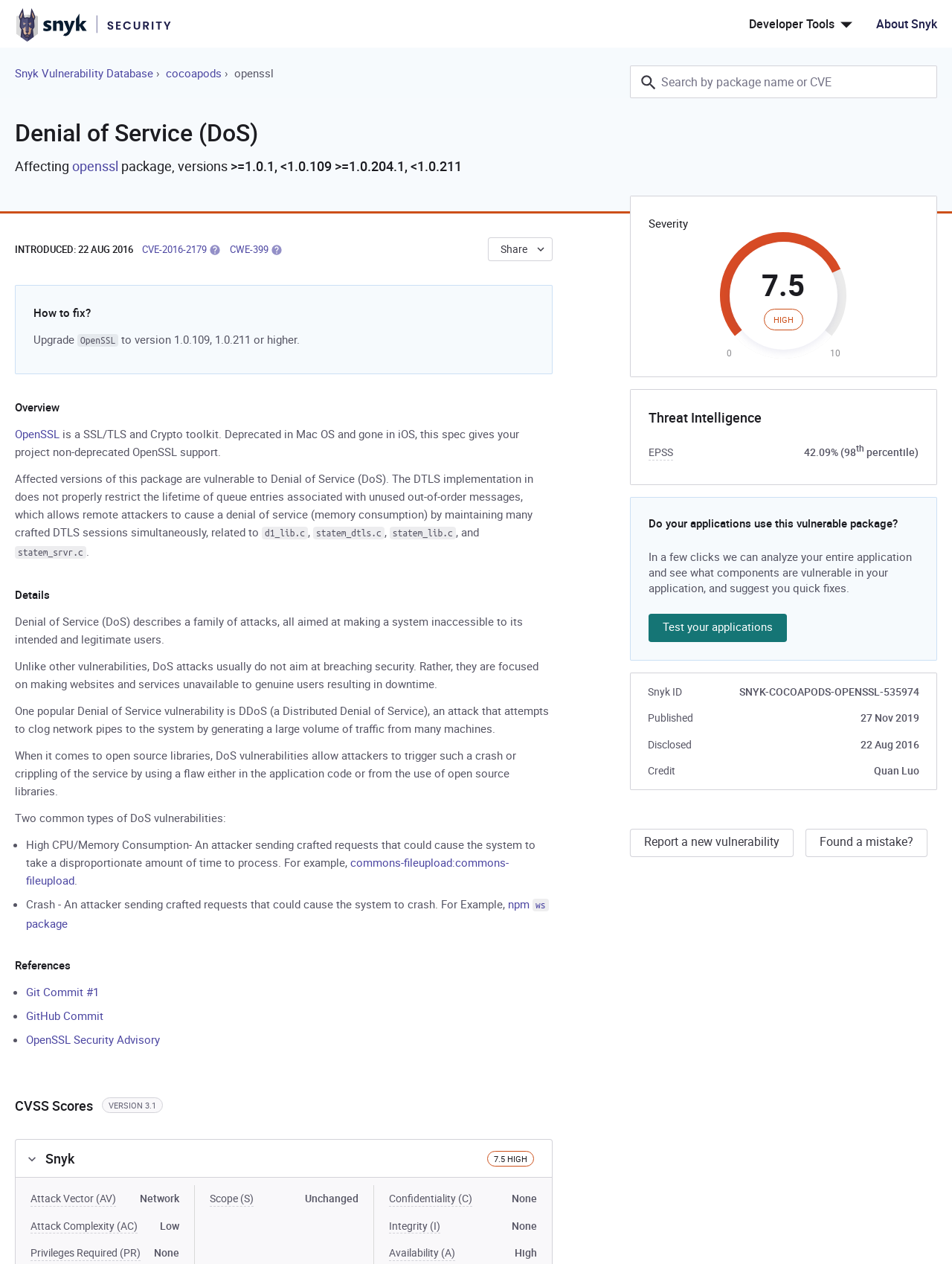What is the package name affected by the vulnerability?
Please provide a detailed and comprehensive answer to the question.

The package name affected by the vulnerability is 'openssl', as indicated by the text 'openssl' in the heading 'Denial of Service (DoS) Affecting openssl package, versions >=1.0.1, <1.0.109 >=1.0.204.1, <1.0.211'.